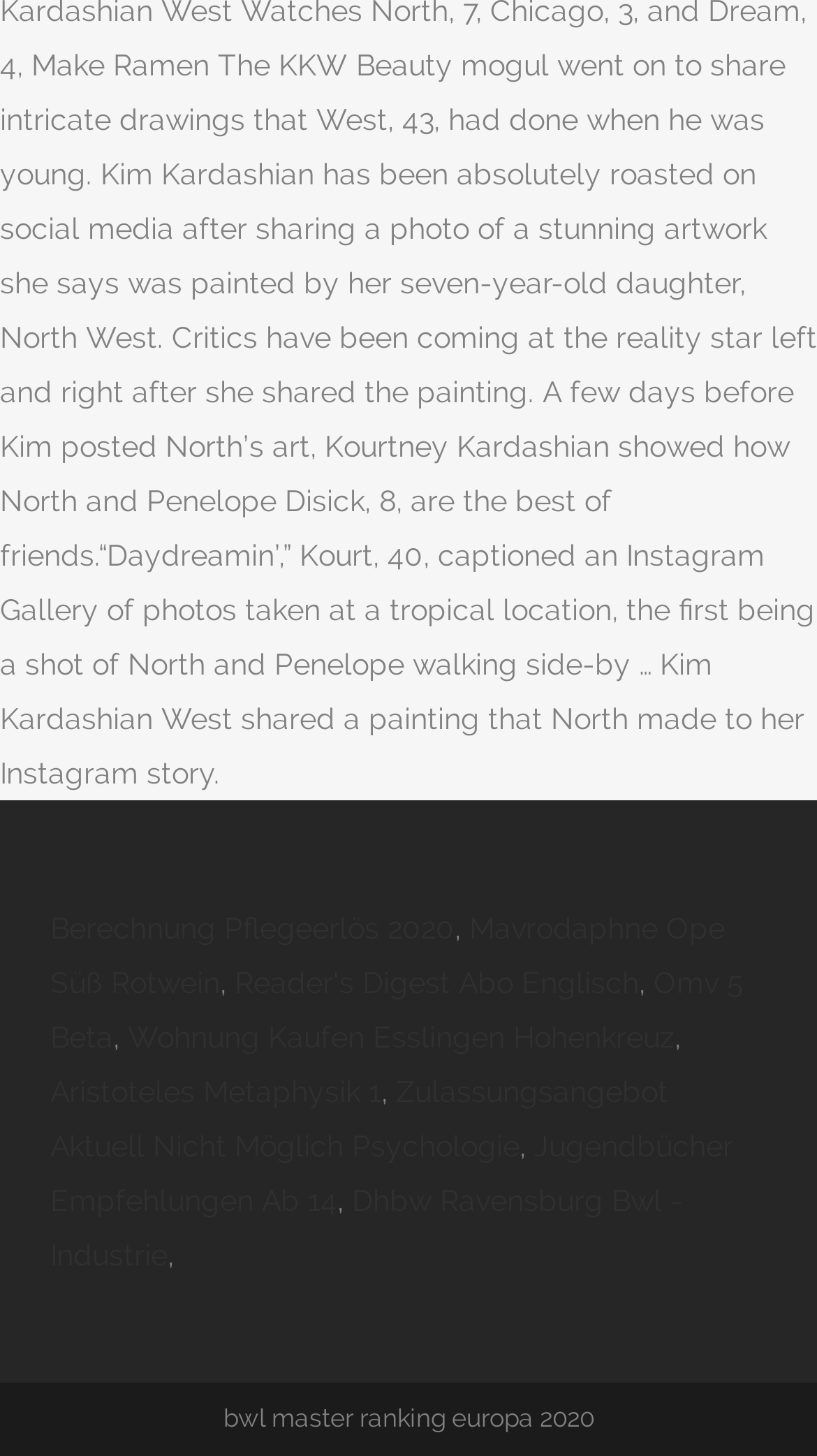Please provide a one-word or short phrase answer to the question:
How many links are on the webpage?

11